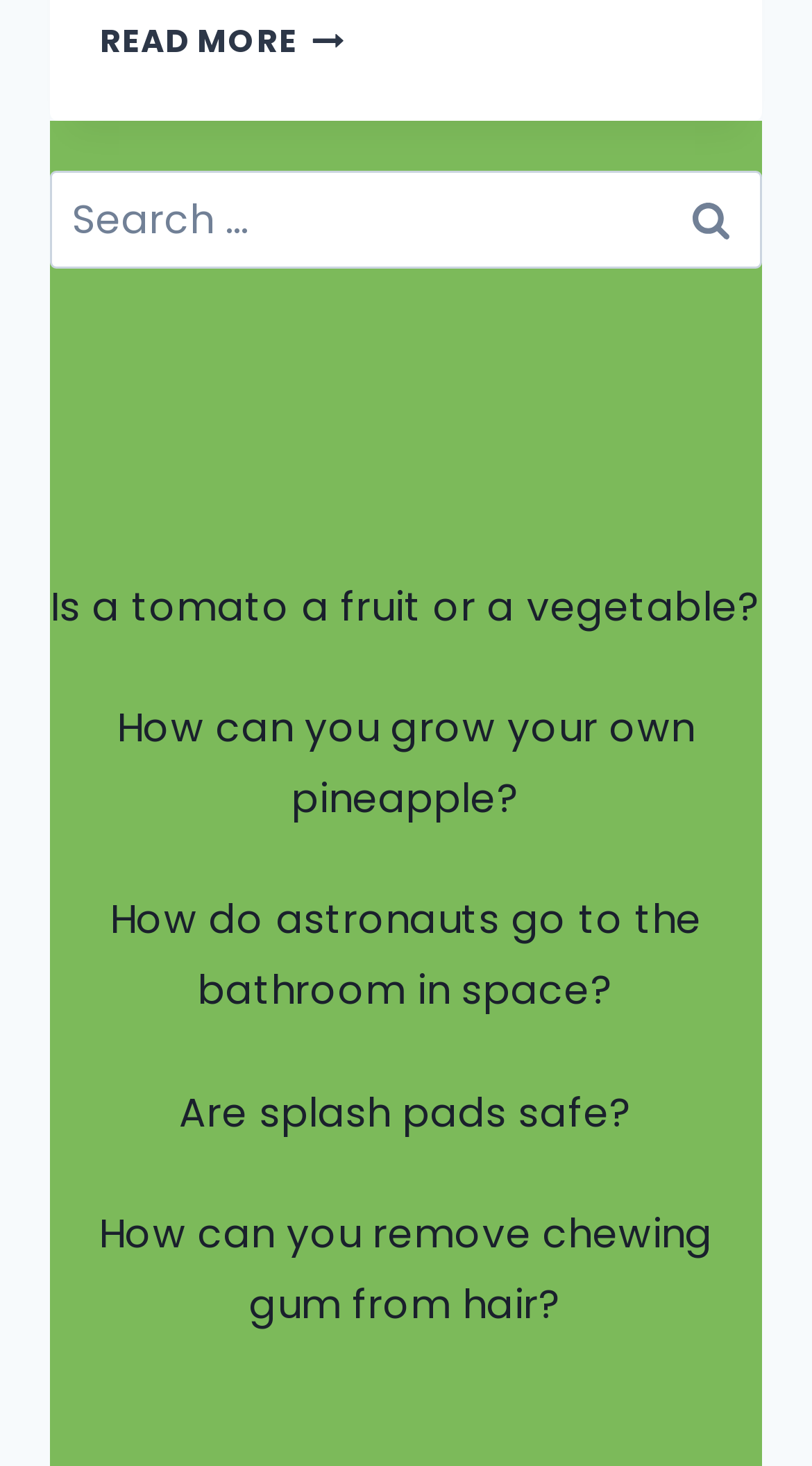Respond to the question below with a single word or phrase: Where is the footer section located on the webpage?

At the bottom